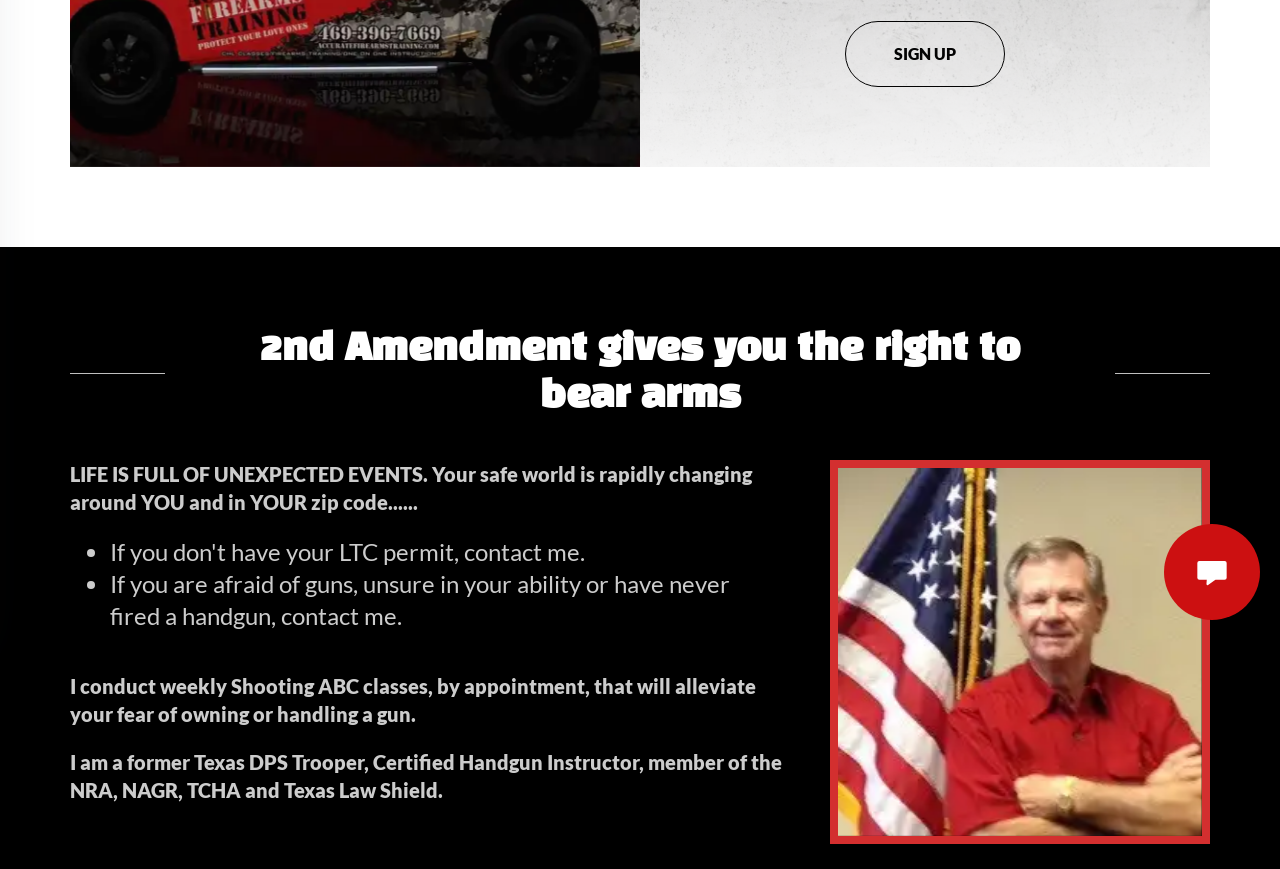Identify the bounding box coordinates for the UI element described by the following text: "All Posts". Provide the coordinates as four float numbers between 0 and 1, in the format [left, top, right, bottom].

None